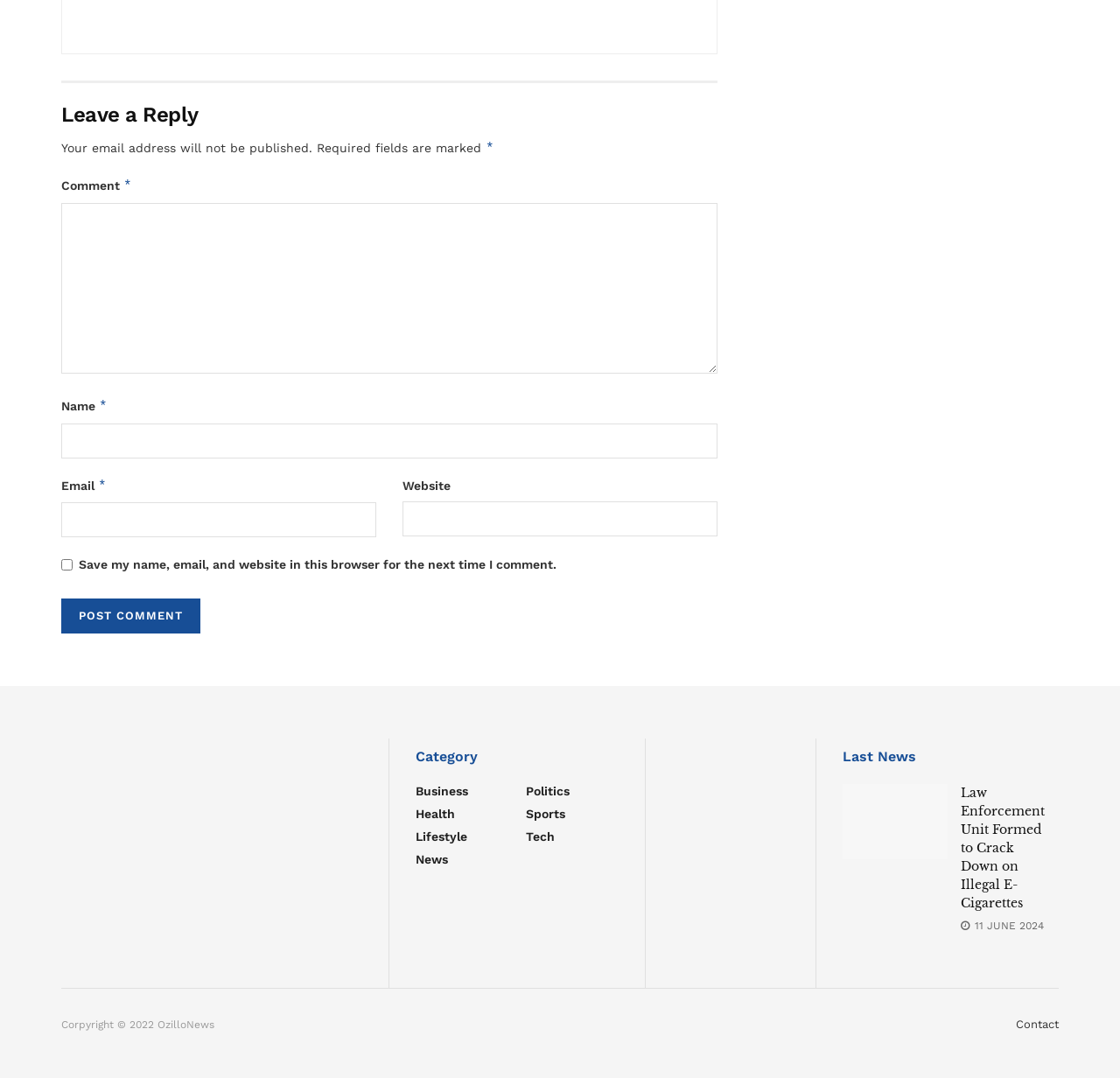What are the required fields in the comment form?
Carefully analyze the image and provide a detailed answer to the question.

The required fields in the comment form are Name, Email, and Comment, as indicated by the asterisk symbol (*) next to each field.